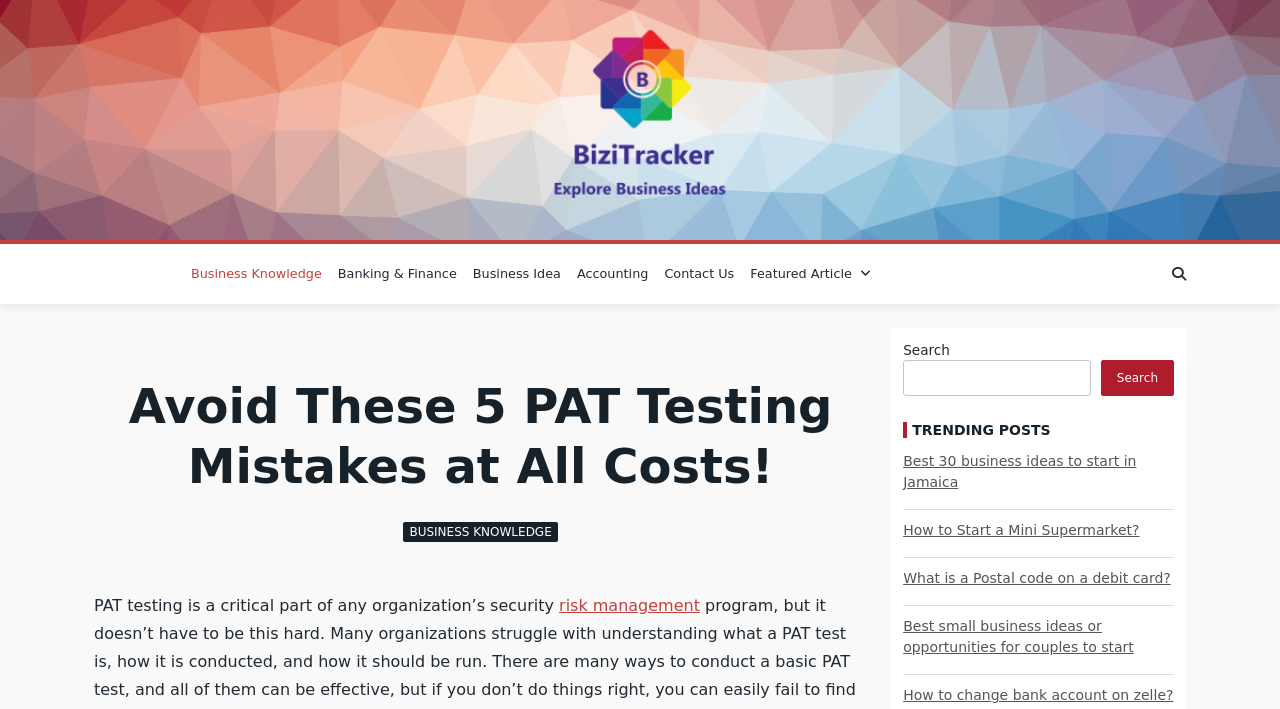Identify the bounding box coordinates of the element to click to follow this instruction: 'View the trending post about business ideas'. Ensure the coordinates are four float values between 0 and 1, provided as [left, top, right, bottom].

[0.706, 0.636, 0.917, 0.695]